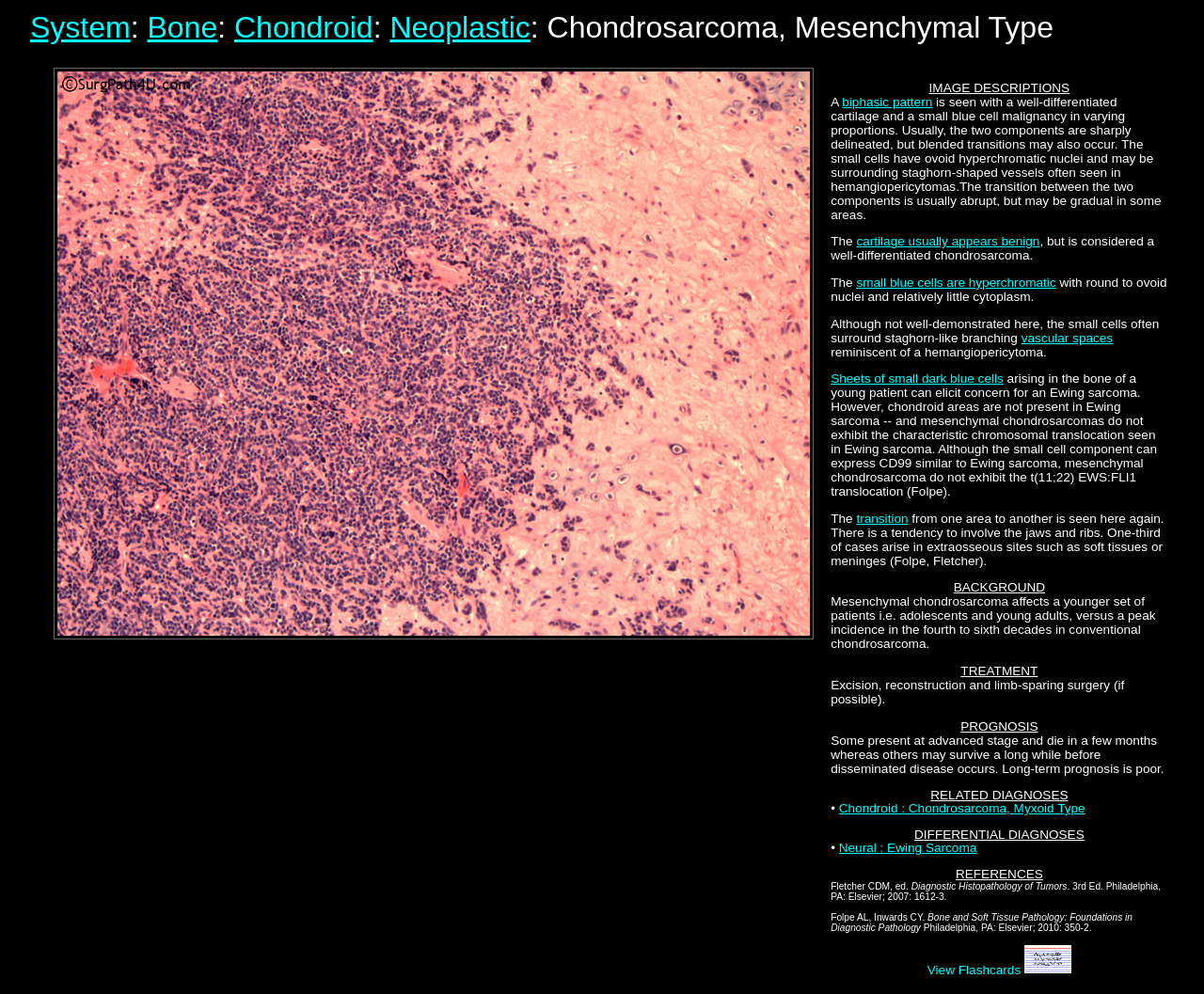Give a one-word or one-phrase response to the question:
What is the typical age range of patients affected by this tumor?

Adolescents and young adults